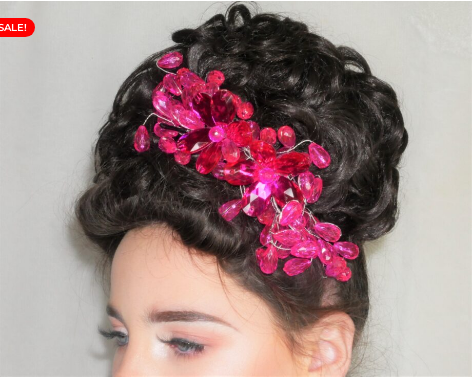What is the recommended way to style the headpiece?
Please elaborate on the answer to the question with detailed information.

According to the caption, the headpiece is a flexible and versatile piece suitable for various occasions, and it is recommended to style it as a side piece with a bun wig to achieve a trendy and stylish look.